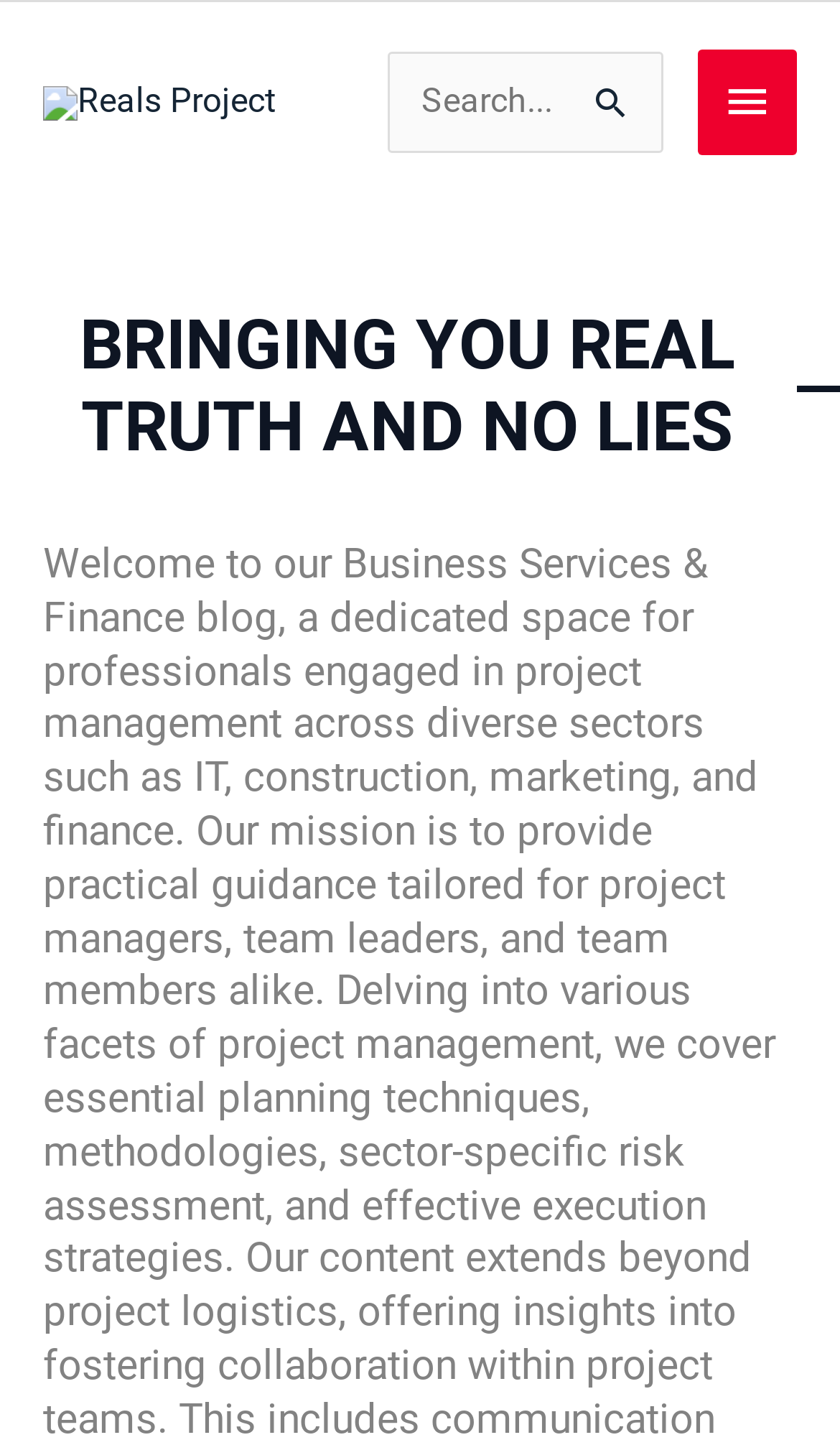What is the theme of the webpage?
From the screenshot, supply a one-word or short-phrase answer.

Truth and social justice